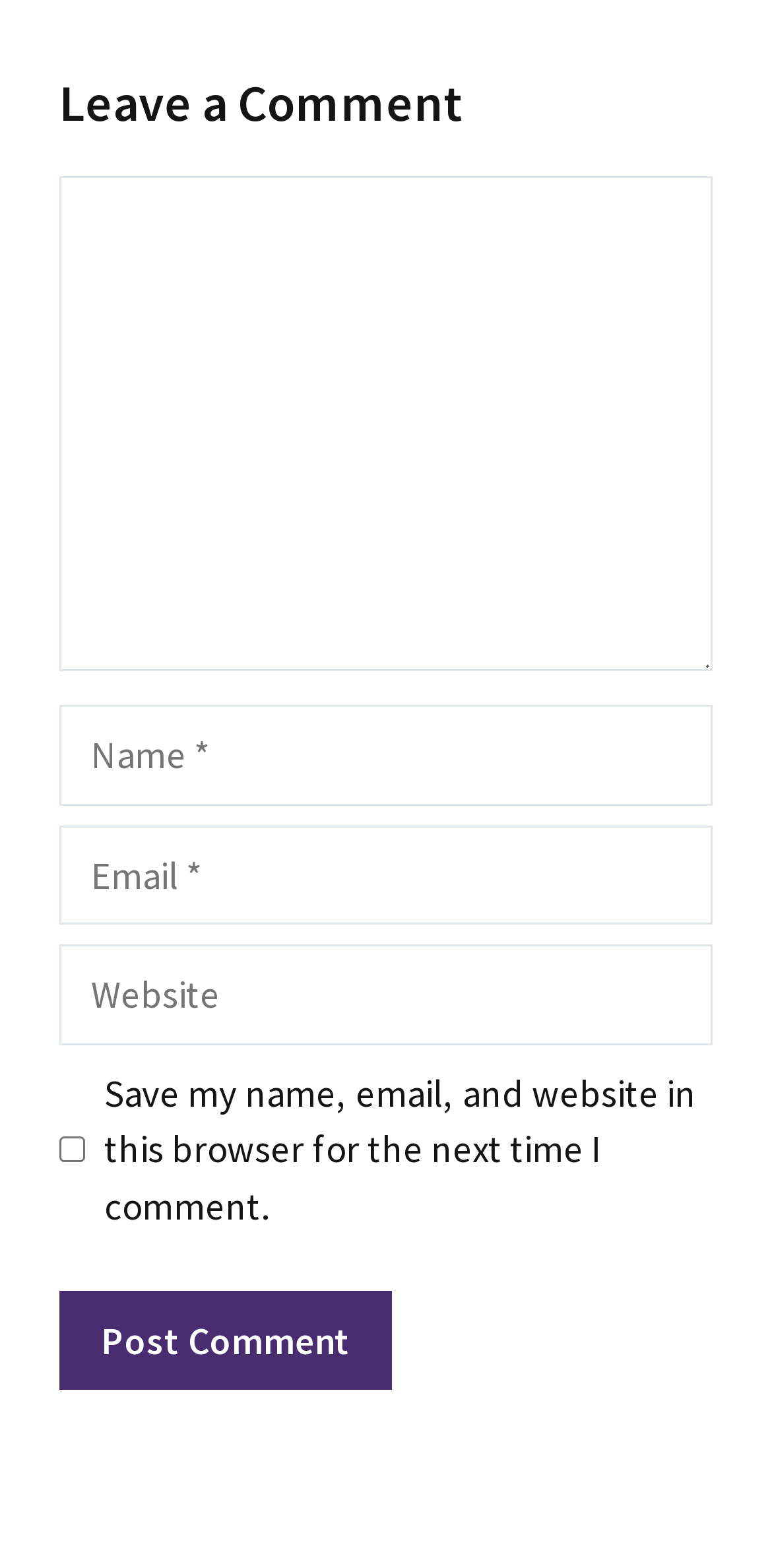Find and provide the bounding box coordinates for the UI element described with: "name="submit" value="Post Comment"".

[0.077, 0.823, 0.508, 0.887]